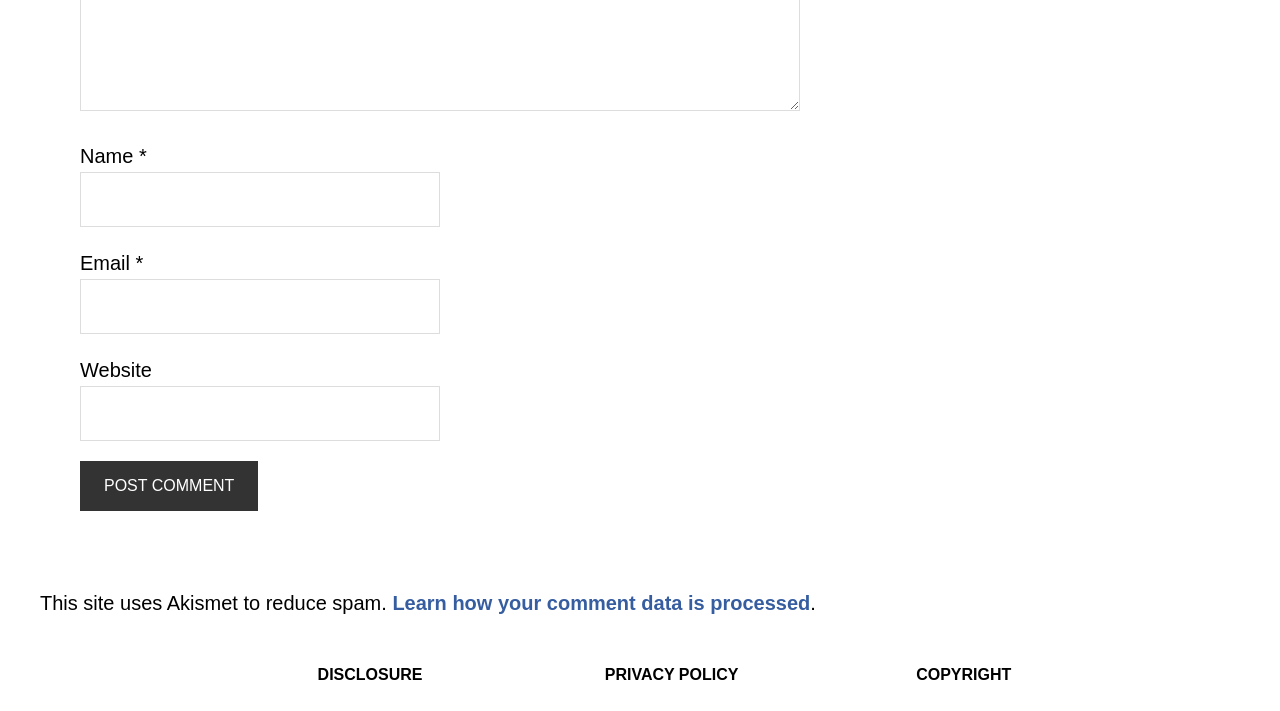Please identify the bounding box coordinates of the clickable element to fulfill the following instruction: "View the 'AREAS SERVED'". The coordinates should be four float numbers between 0 and 1, i.e., [left, top, right, bottom].

None